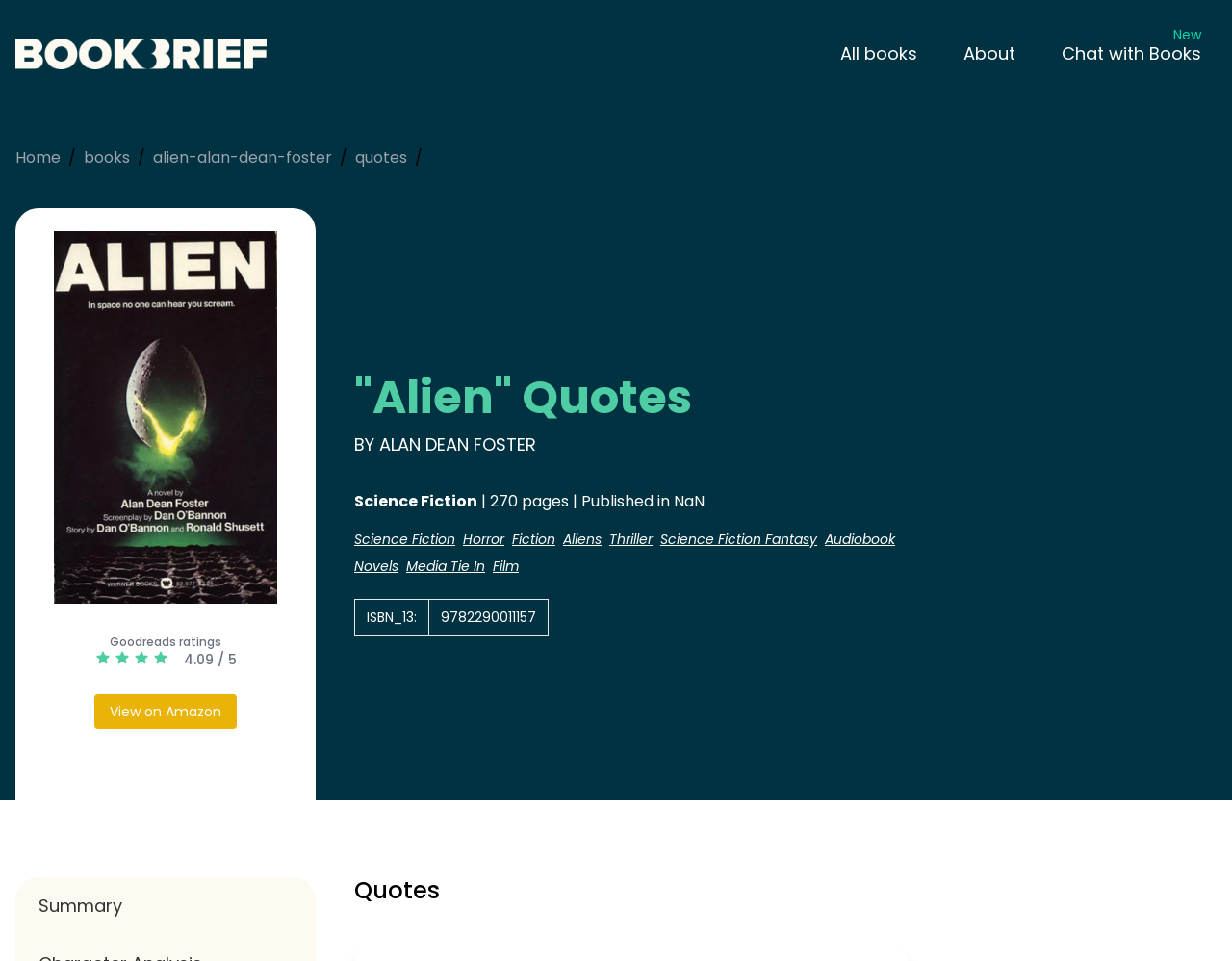What is the number of pages in the book 'Alien'?
Refer to the screenshot and deliver a thorough answer to the question presented.

I found the number of pages by looking at the static text '| 270 pages | Published in NaN'.